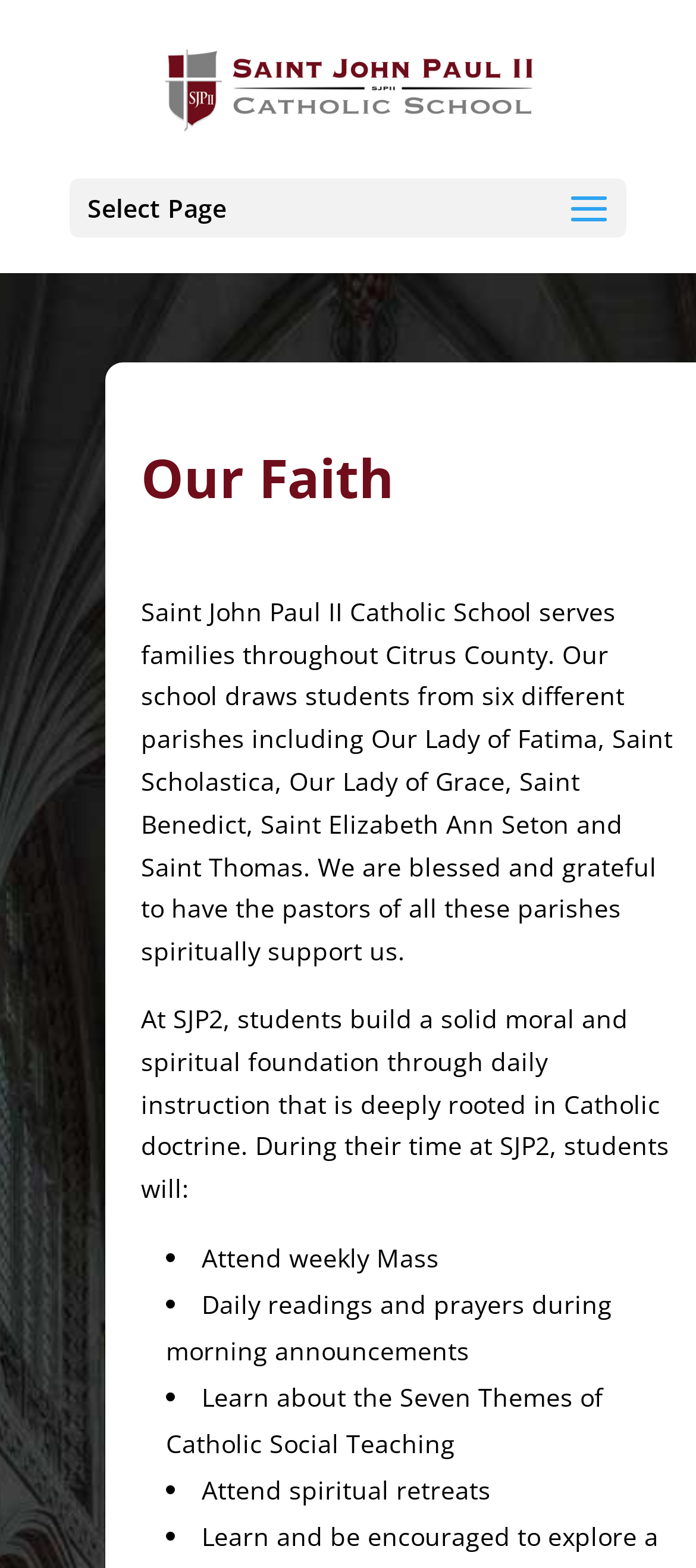What type of events do students attend at SJP2? Based on the screenshot, please respond with a single word or phrase.

Spiritual retreats